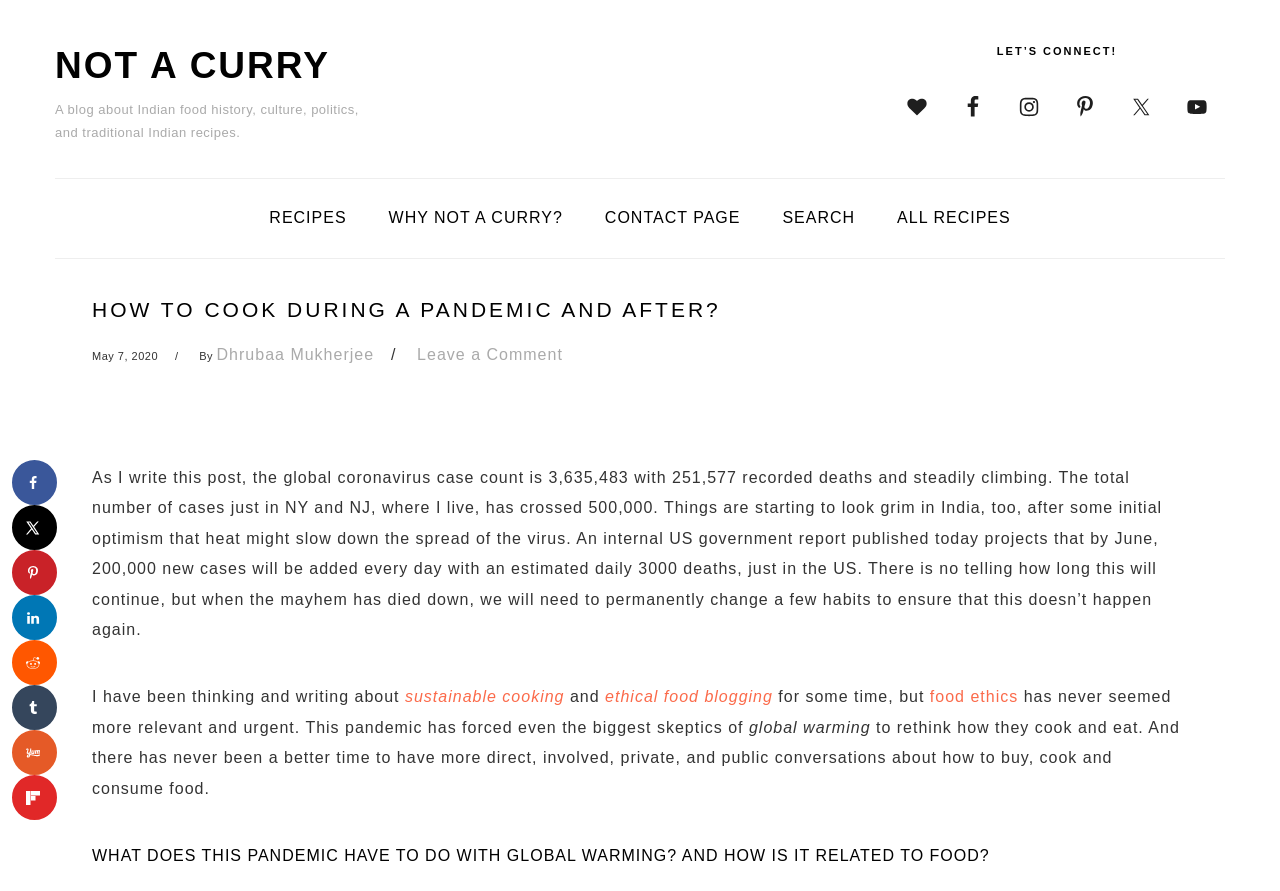What is the name of the blog? Observe the screenshot and provide a one-word or short phrase answer.

Not A Curry